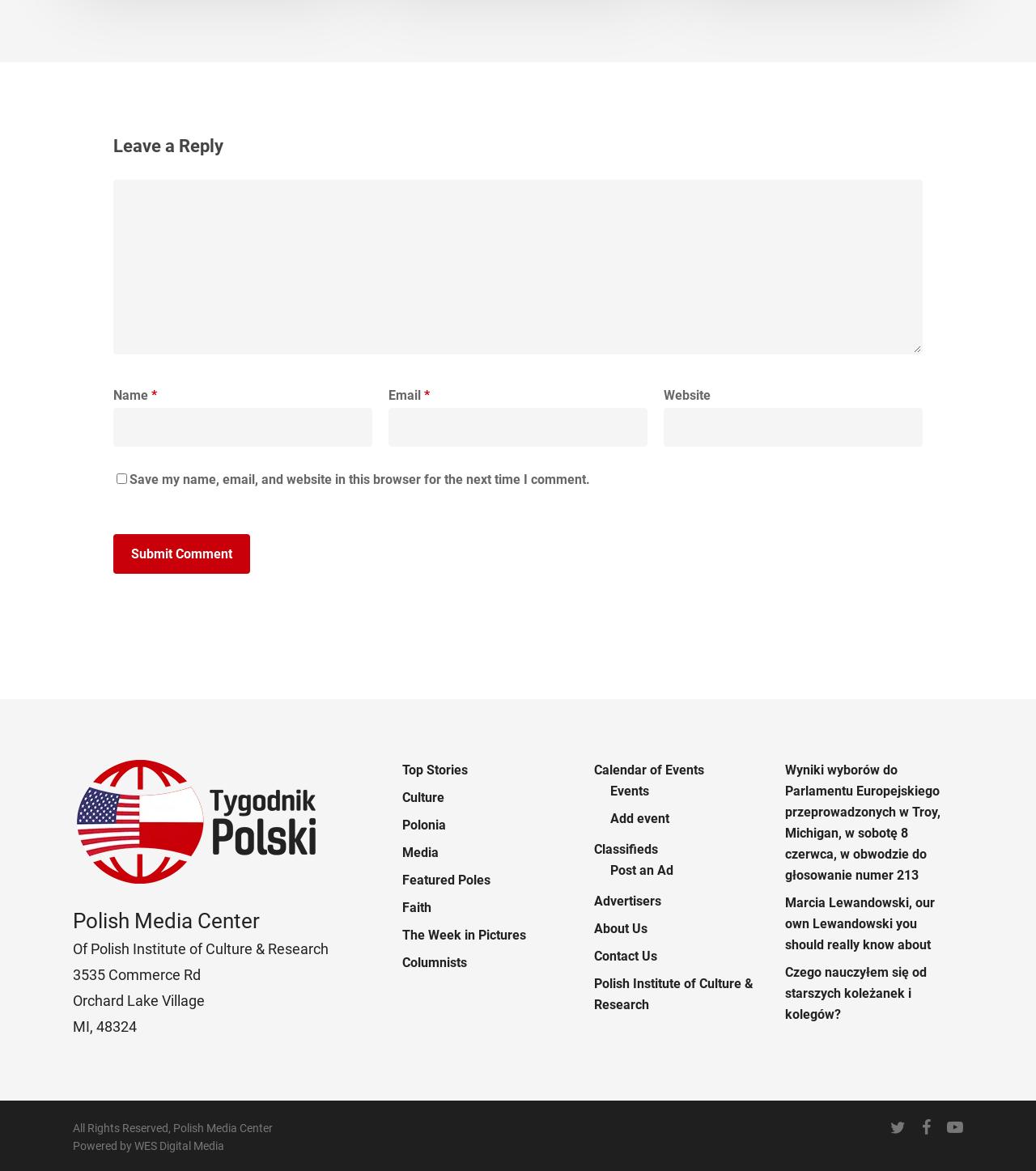How many social media links are there at the bottom of the webpage?
Give a single word or phrase as your answer by examining the image.

3